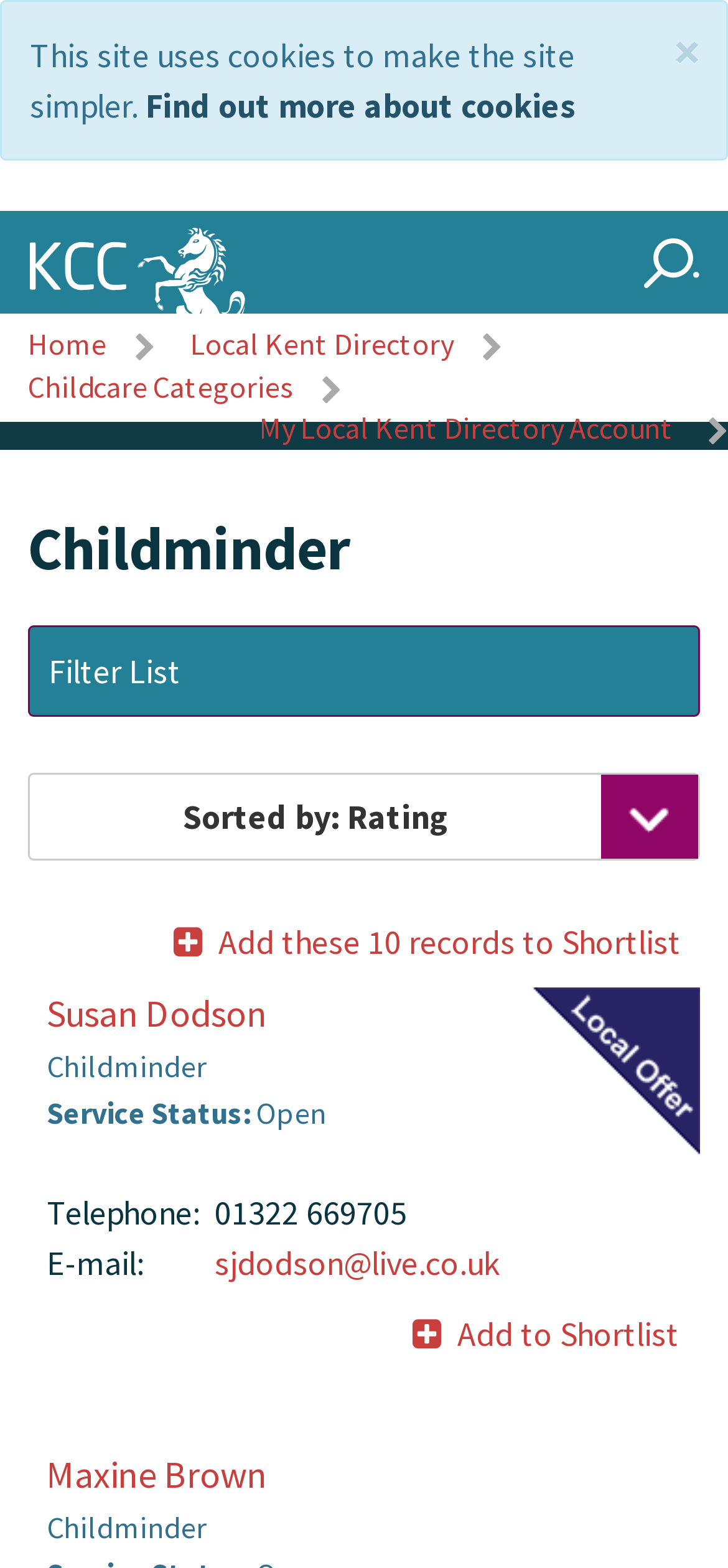What is the email address of Susan Dodson?
Please respond to the question with a detailed and thorough explanation.

The webpage provides the email address of Susan Dodson as 'sjdodson@live.co.uk' in the description list term and detail.